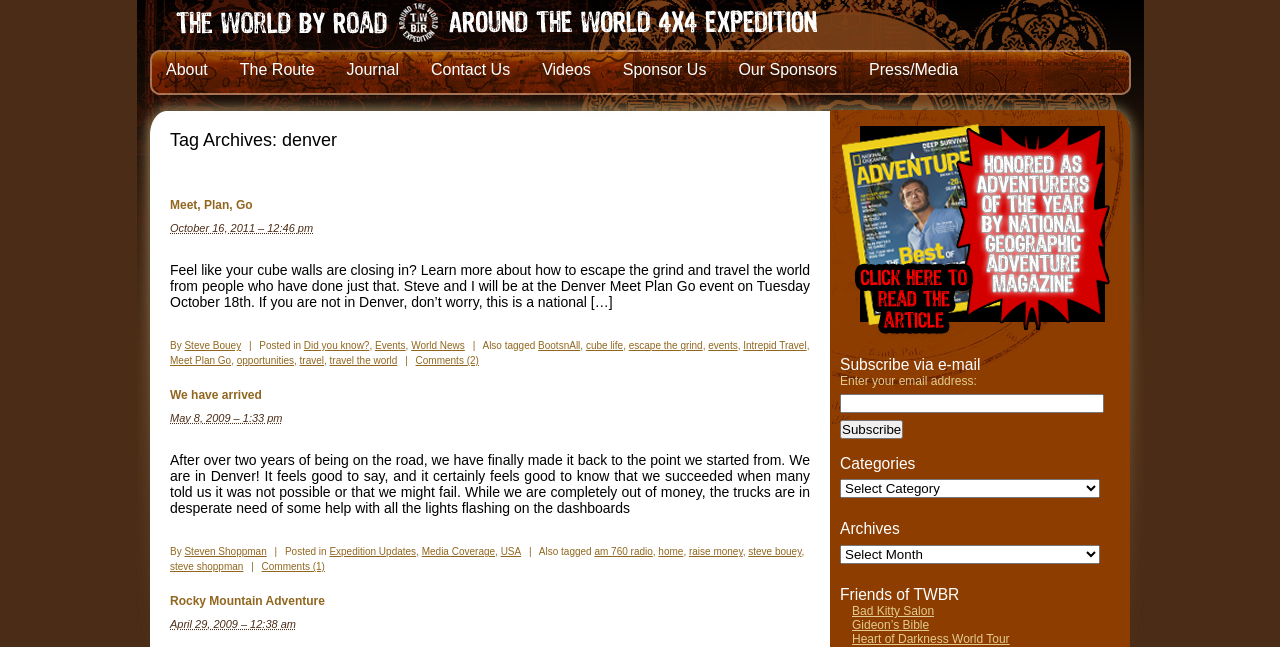Summarize the webpage comprehensively, mentioning all visible components.

The webpage is about "The World By Road" and has a focus on Denver. At the top, there is a heading "The World By Road" with a link to the same name. Below it, there are several links to different sections of the website, including "About", "The Route", "Journal", "Contact Us", "Videos", "Sponsor Us", "Our Sponsors", and "Press/Media".

The main content of the webpage is divided into several sections, each with a heading and a link to the same name. The first section is "Tag Archives: denver" and has a subheading "Meet, Plan, Go" with a link to the same name. Below it, there is a paragraph of text describing an event in Denver, with links to related topics such as "BootsnAll", "cube life", and "escape the grind".

The next section is "We have arrived" and has a subheading with a link to the same name. Below it, there is a paragraph of text describing the authors' return to Denver after a long journey, with links to related topics such as "Expedition Updates", "Media Coverage", and "USA".

The webpage also has a section for subscribing to the website via email, with a heading "Subscribe via e-mail" and a form to enter an email address. Below it, there are headings for "Categories", "Archives", and "Friends of TWBR", each with a combobox to select from.

There is also an image on the right side of the webpage, but its description is not provided.